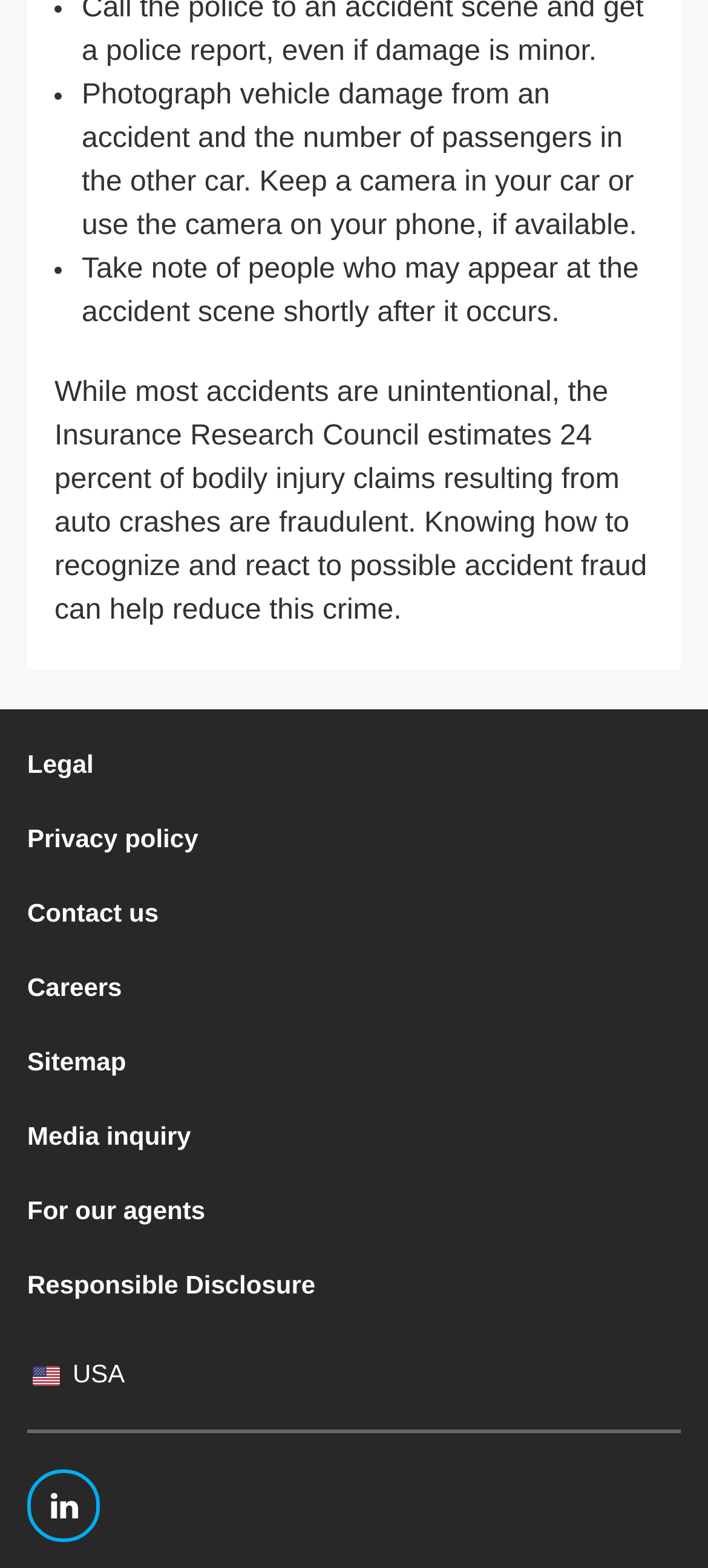Determine the bounding box coordinates for the HTML element described here: "Contact us".

[0.038, 0.573, 0.224, 0.591]